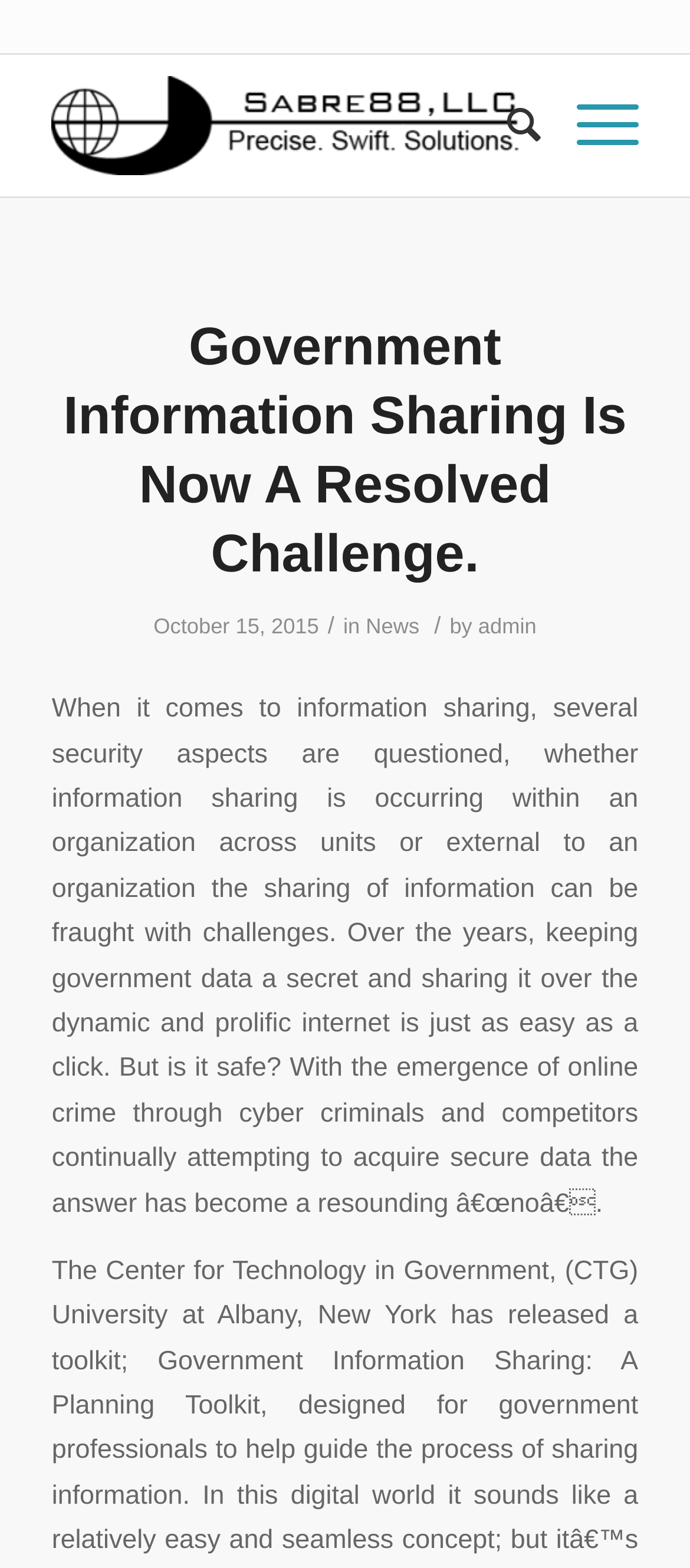Give a one-word or one-phrase response to the question:
What is the category of the article?

News